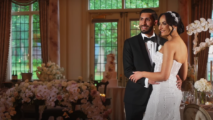Provide an in-depth description of the image.

In this heartwarming image, a couple, elegantly dressed for a special occasion, stands together in a beautifully decorated venue. The groom is dressed in a classic black tuxedo, complete with a bow tie, while the bride looks stunning in a strapless white gown adorned with intricate detailing. Their joyful expressions reflect love and celebration as they pose against a backdrop of large windows that let in natural light, illuminating the room with a warm glow. The setting is lavishly decorated with floral arrangements, enhancing the romantic atmosphere of this memorable event. This image captures a moment filled with happiness and elegance, likely taken during a wedding reception or similar celebration.